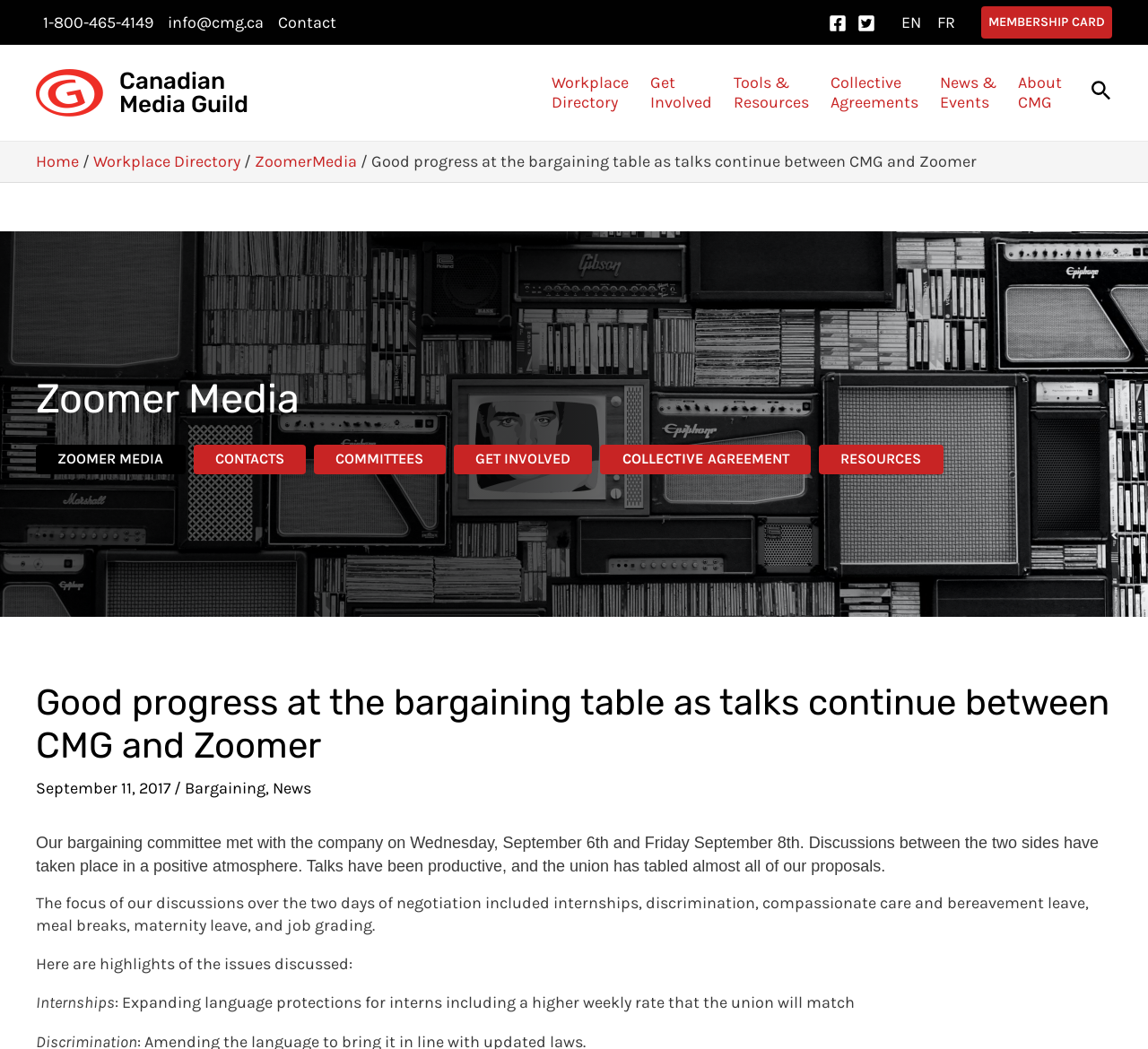Kindly respond to the following question with a single word or a brief phrase: 
What is the language of the webpage?

English